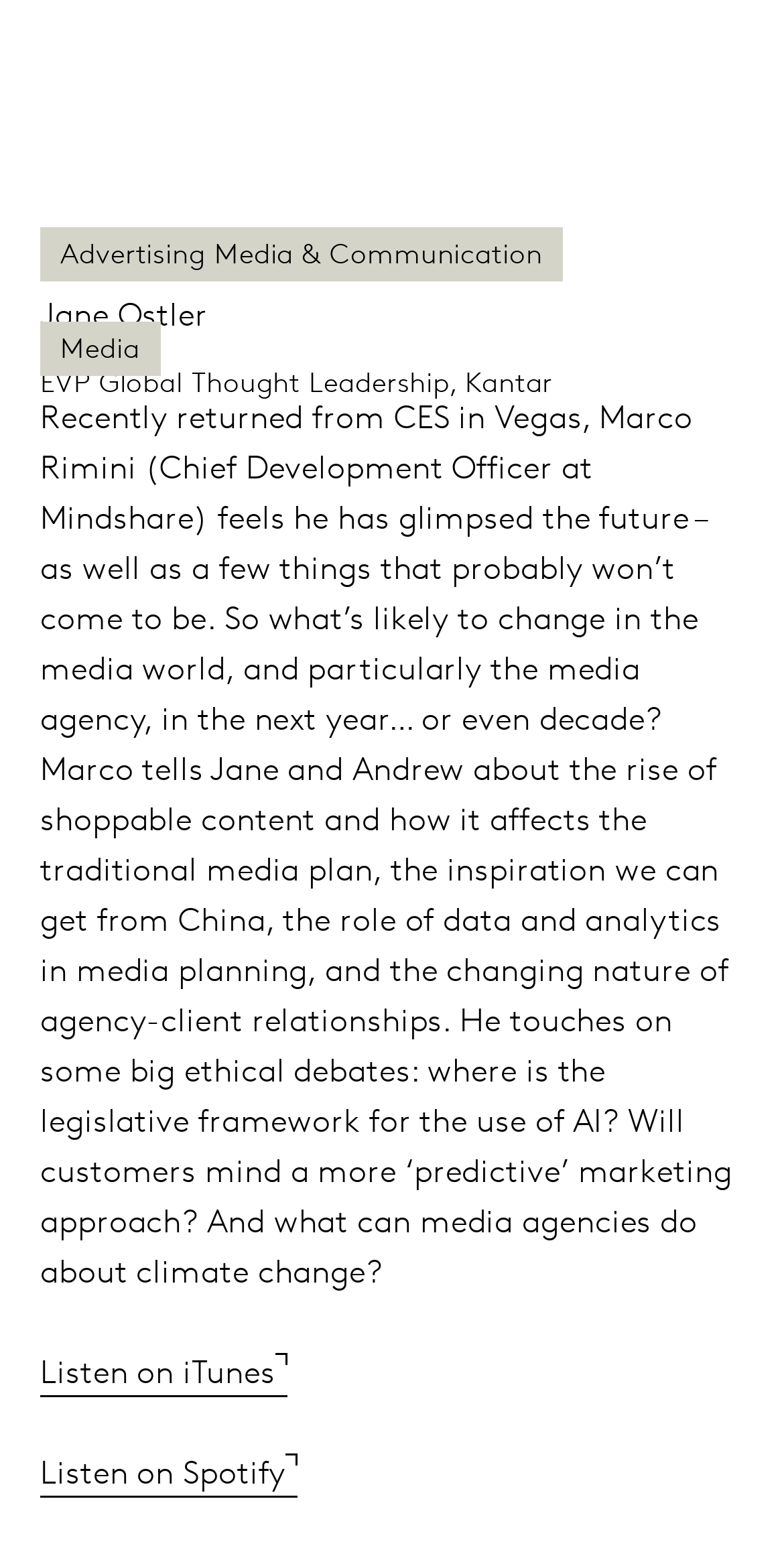What is the topic of the conversation between Marco and Jane?
Please provide a single word or phrase based on the screenshot.

Media and marketing